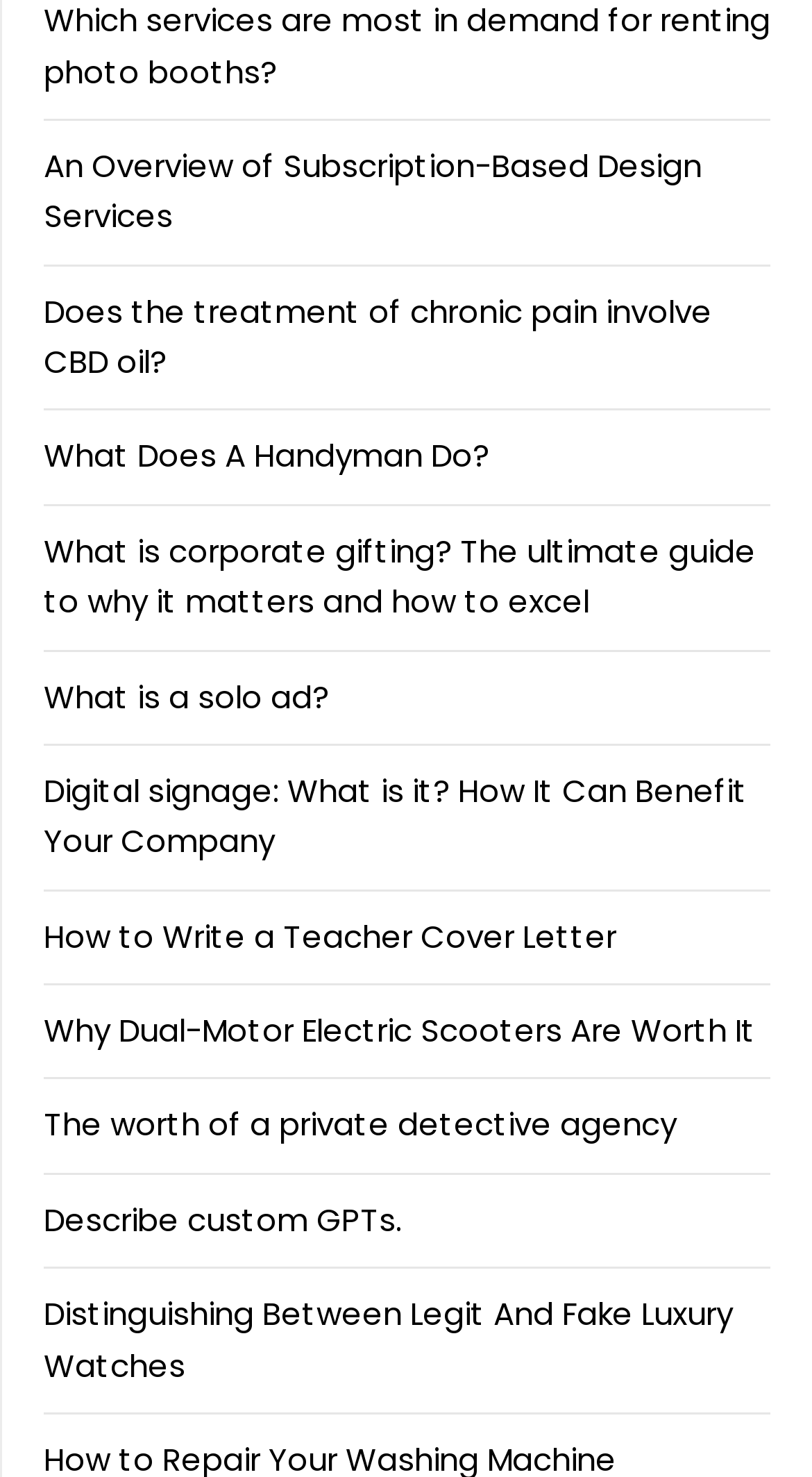Pinpoint the bounding box coordinates of the element that must be clicked to accomplish the following instruction: "Read about subscription-based design services". The coordinates should be in the format of four float numbers between 0 and 1, i.e., [left, top, right, bottom].

[0.054, 0.097, 0.864, 0.161]